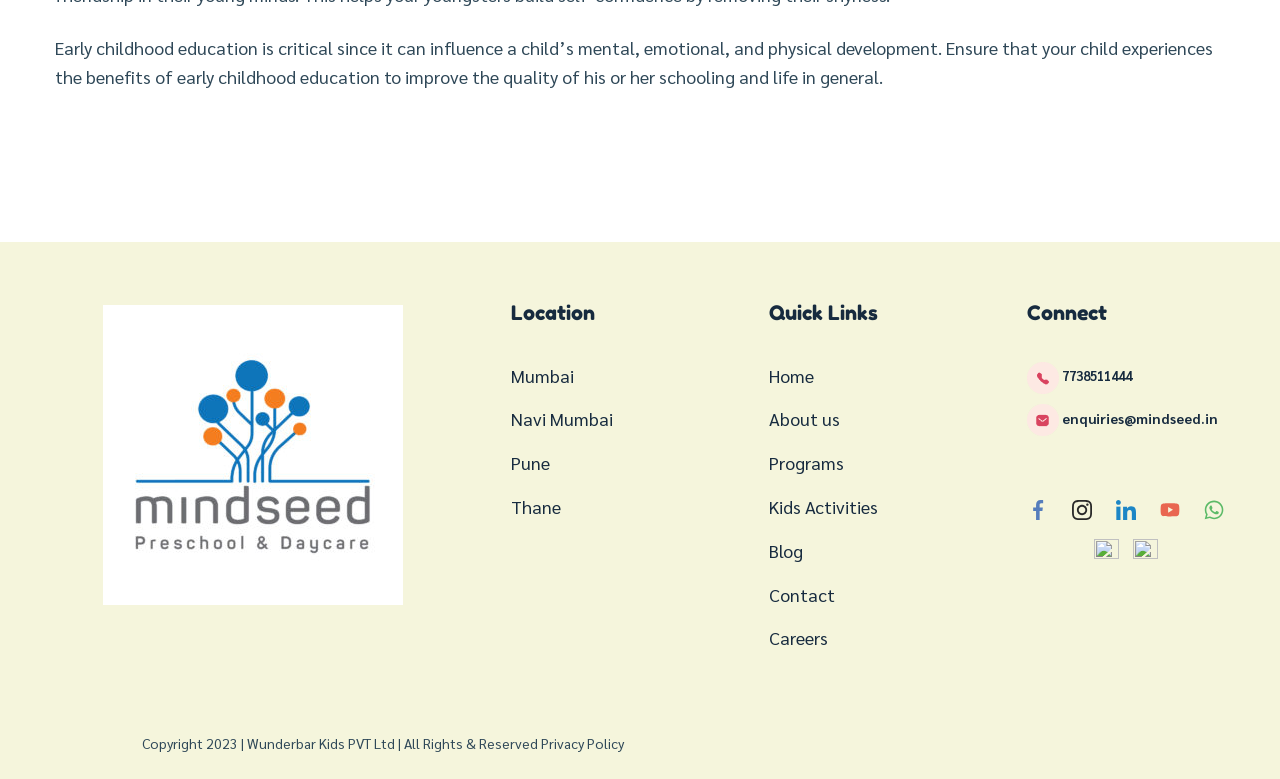Identify the bounding box coordinates necessary to click and complete the given instruction: "Visit the 'About us' page".

[0.601, 0.523, 0.656, 0.552]